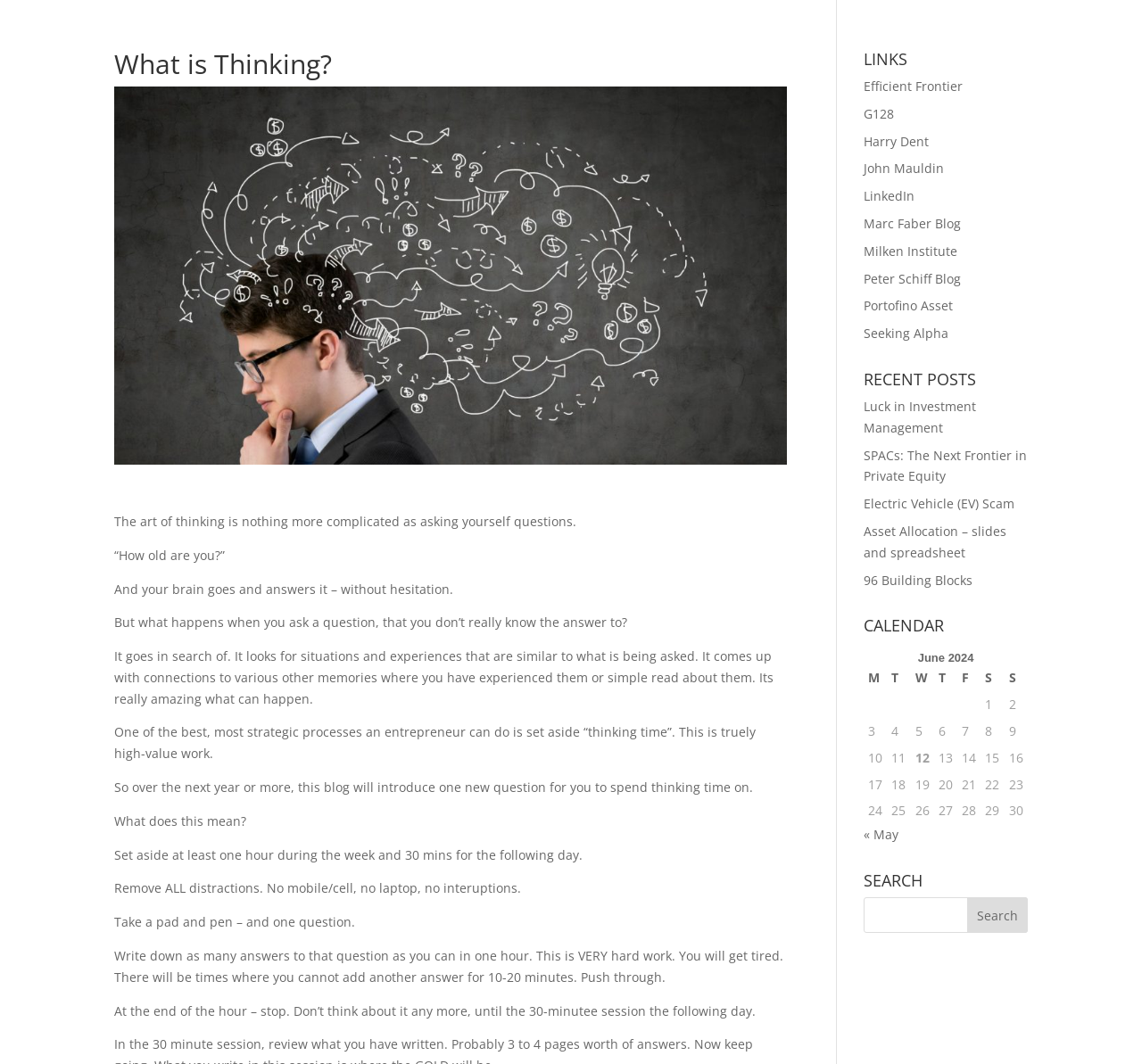Please provide the bounding box coordinates for the element that needs to be clicked to perform the following instruction: "Click on the 'Efficient Frontier' link". The coordinates should be given as four float numbers between 0 and 1, i.e., [left, top, right, bottom].

[0.756, 0.073, 0.843, 0.089]